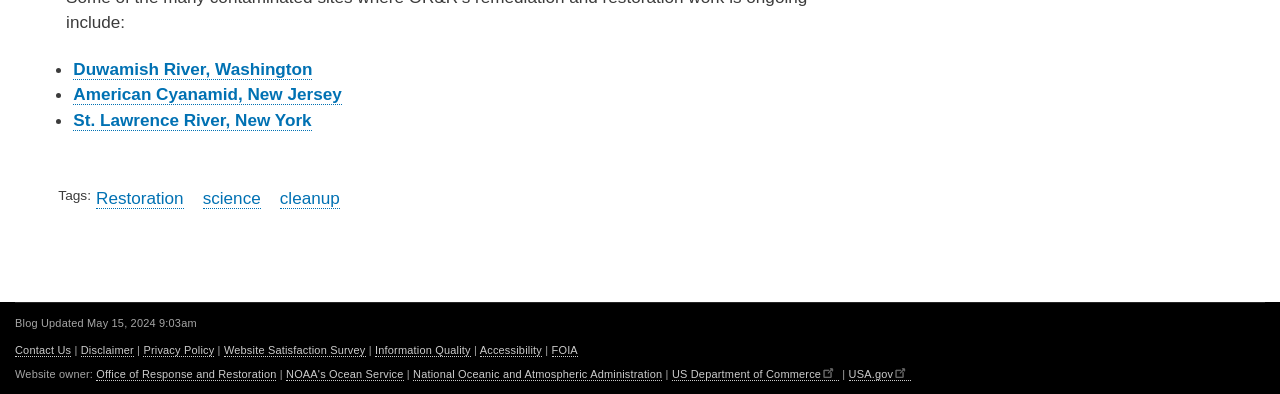Please identify the bounding box coordinates of the clickable area that will fulfill the following instruction: "View related topics". The coordinates should be in the format of four float numbers between 0 and 1, i.e., [left, top, right, bottom].

None